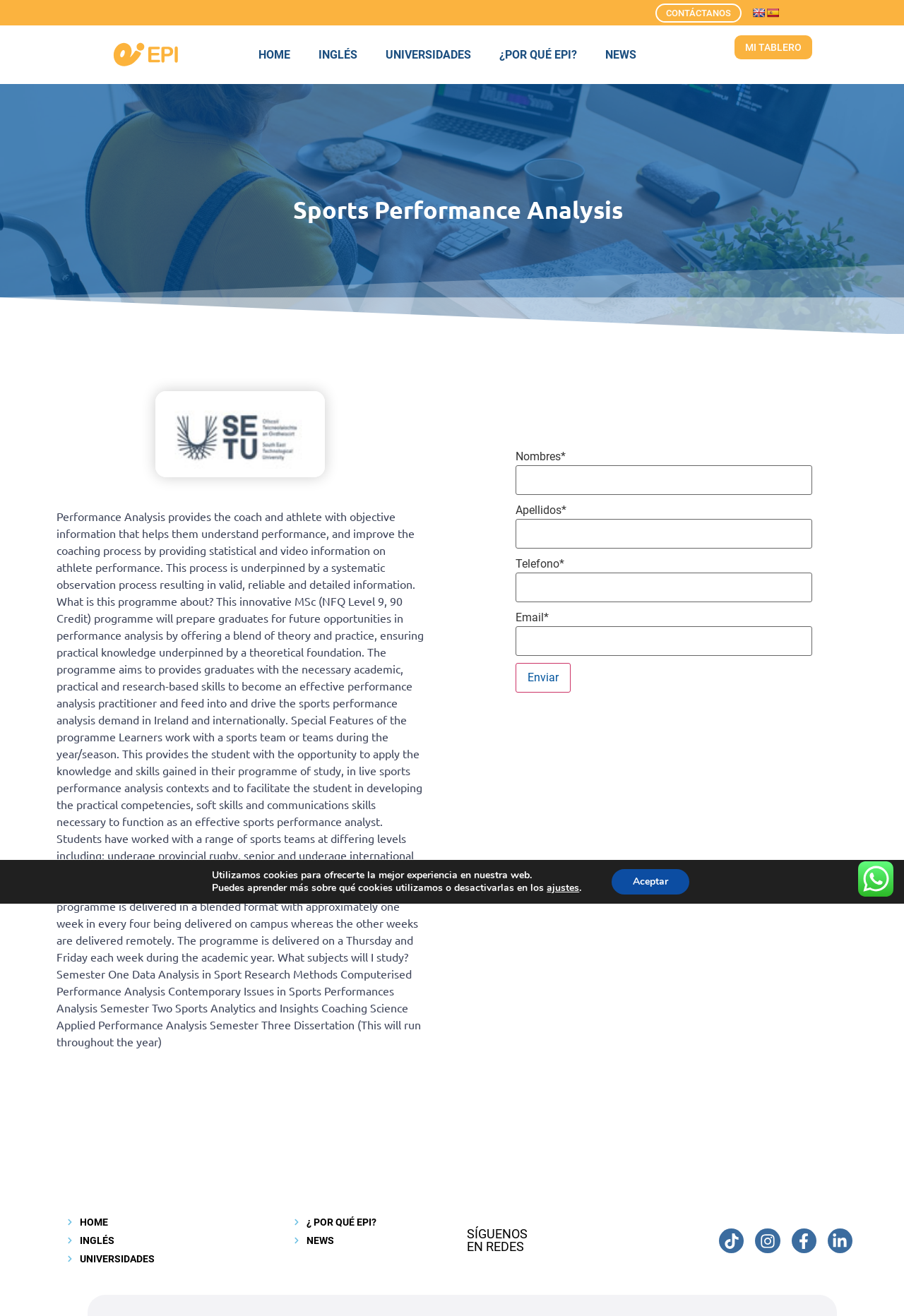Please identify the bounding box coordinates of the clickable area that will fulfill the following instruction: "Follow the 'Tiktok' link". The coordinates should be in the format of four float numbers between 0 and 1, i.e., [left, top, right, bottom].

[0.795, 0.934, 0.823, 0.952]